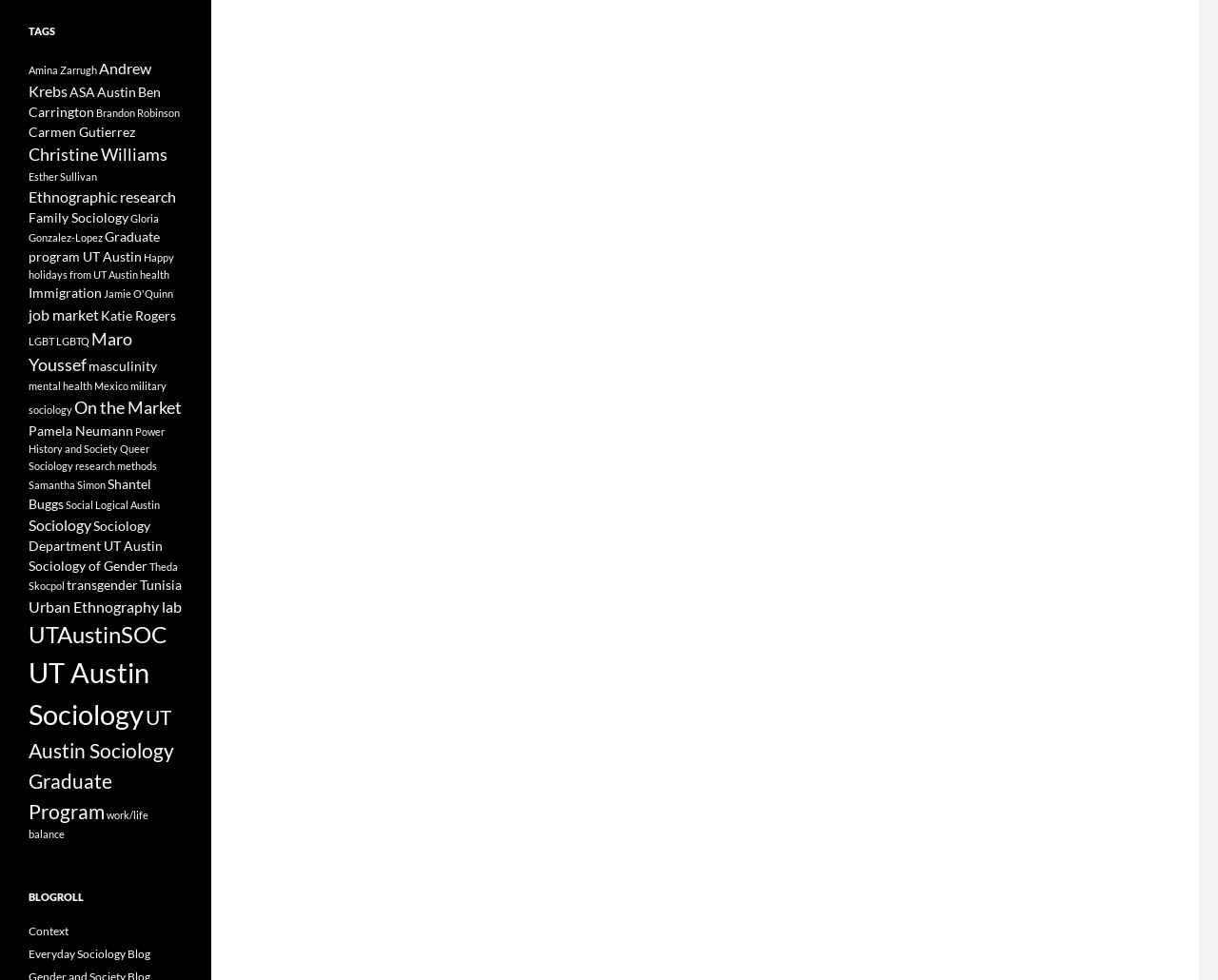What is the main category of the links on this webpage? Examine the screenshot and reply using just one word or a brief phrase.

People and topics